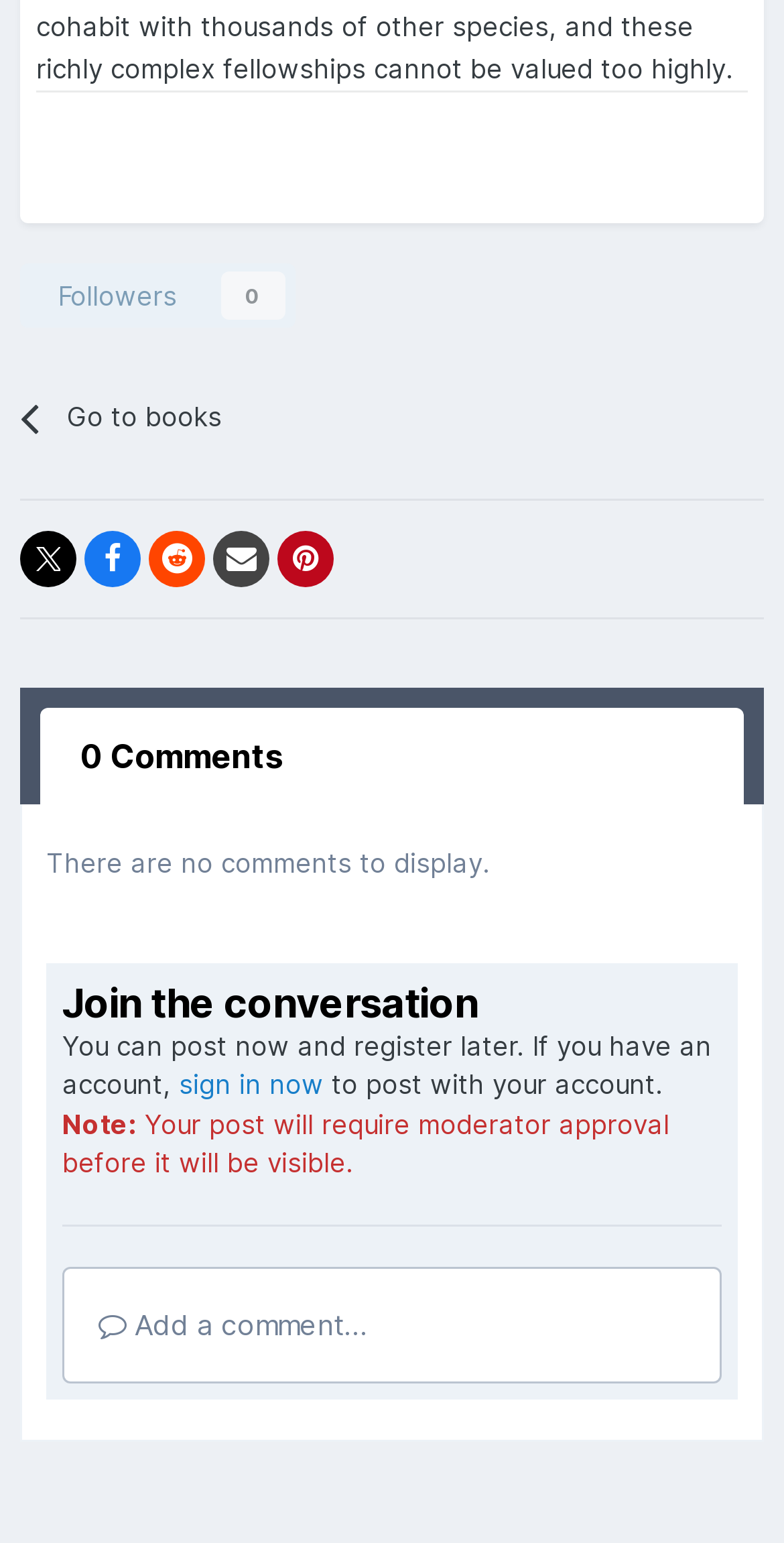Please reply to the following question with a single word or a short phrase:
What is the purpose of the tablist?

To display comments